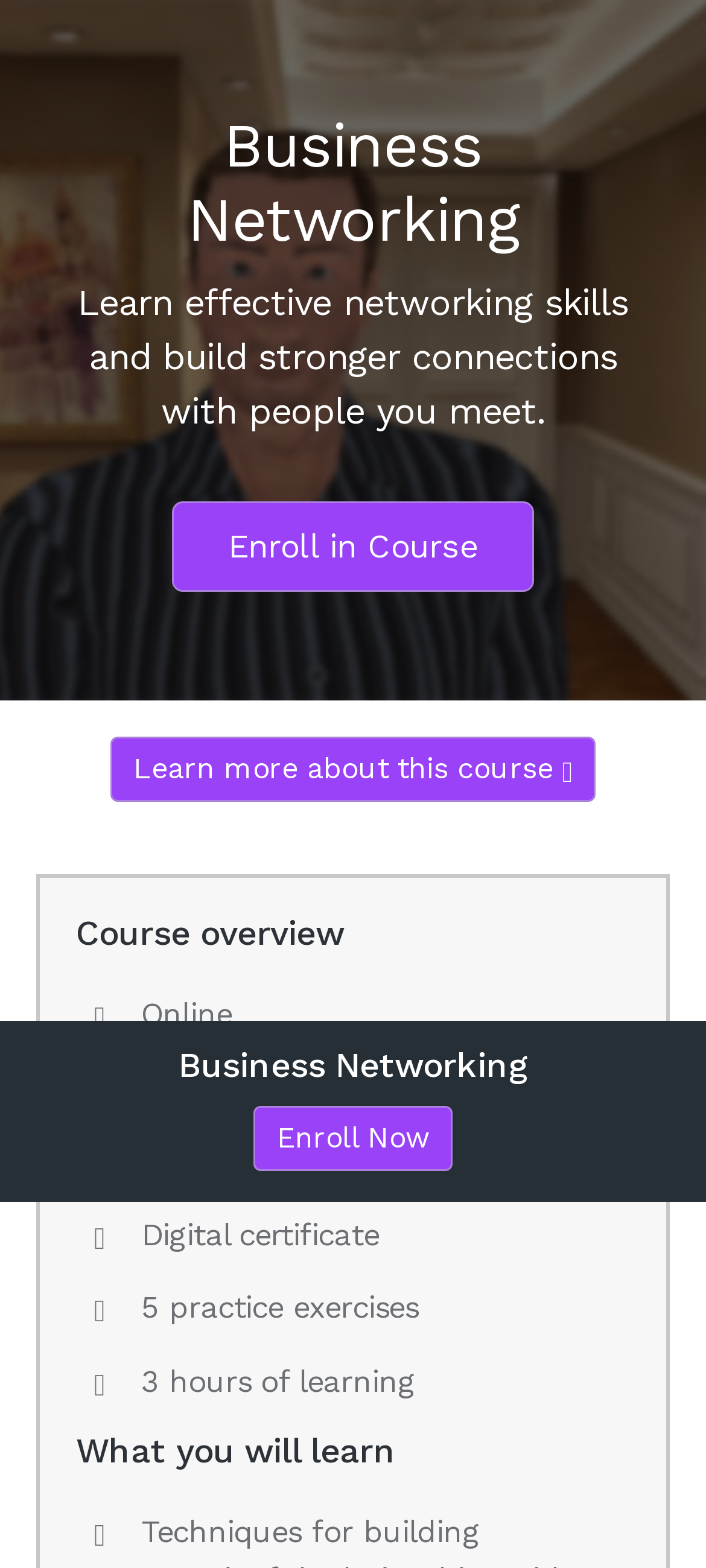Identify the bounding box coordinates for the UI element described as follows: Enroll in Course. Use the format (top-left x, top-left y, bottom-right x, bottom-right y) and ensure all values are floating point numbers between 0 and 1.

[0.244, 0.32, 0.756, 0.378]